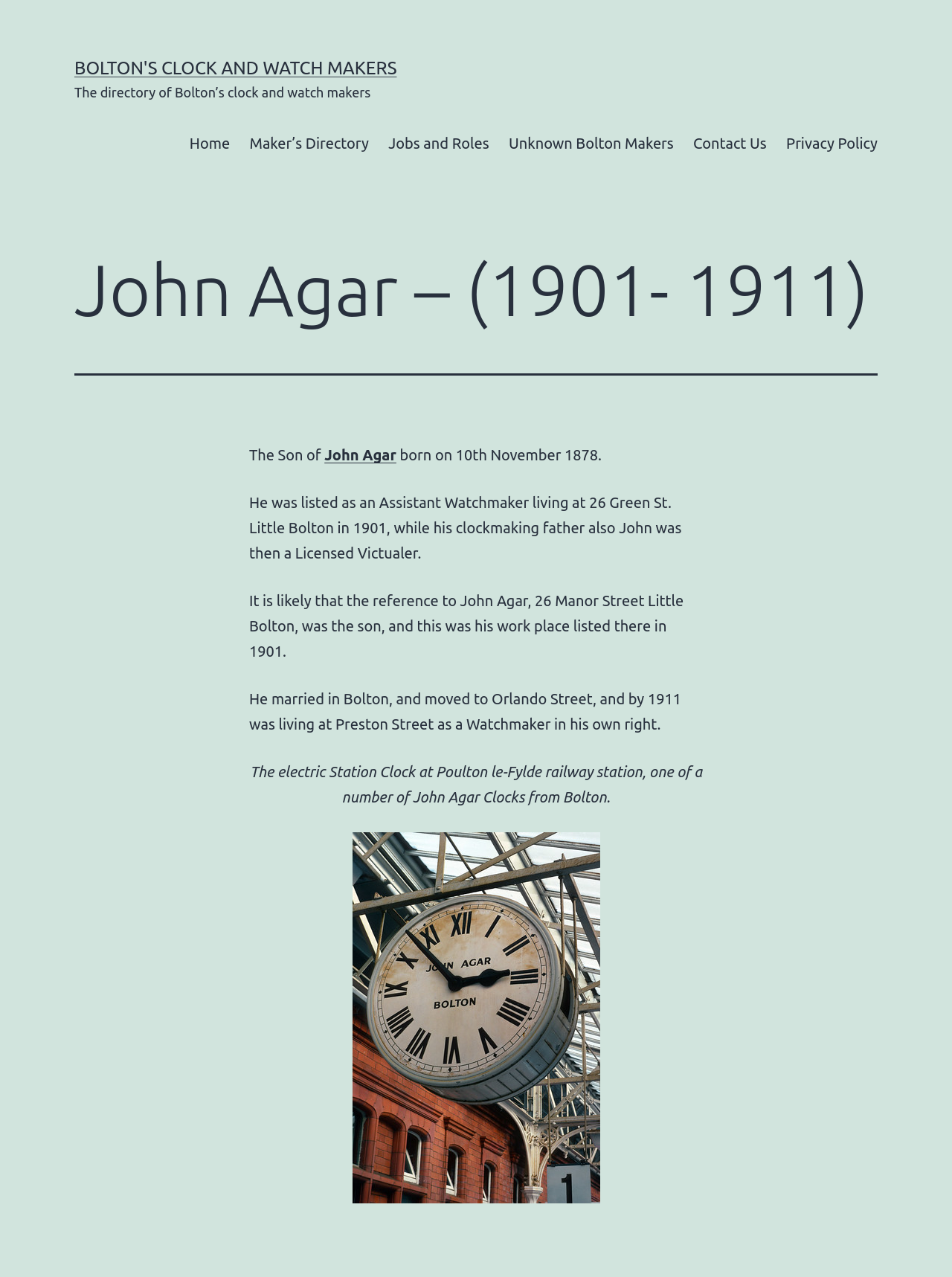Please examine the image and provide a detailed answer to the question: What is the location of the electric Station Clock mentioned on the webpage?

The webpage mentions that the electric Station Clock is located at Poulton le-Fylde railway station, as stated in the text 'The electric Station Clock at Poulton le-Fylde railway station, one of a number of John Agar Clocks from Bolton.'